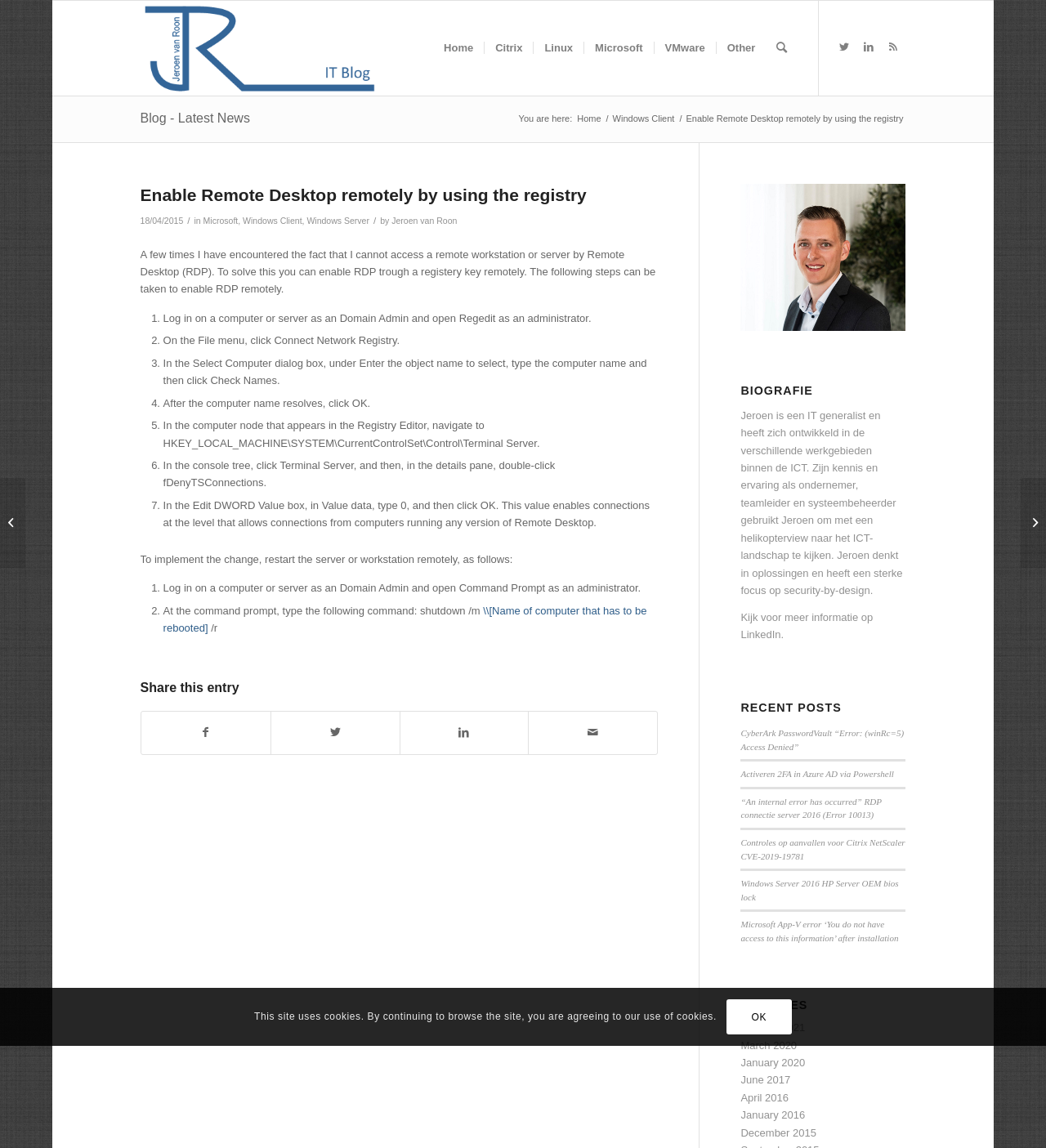Please specify the bounding box coordinates of the region to click in order to perform the following instruction: "Share this entry on Facebook".

[0.135, 0.62, 0.258, 0.657]